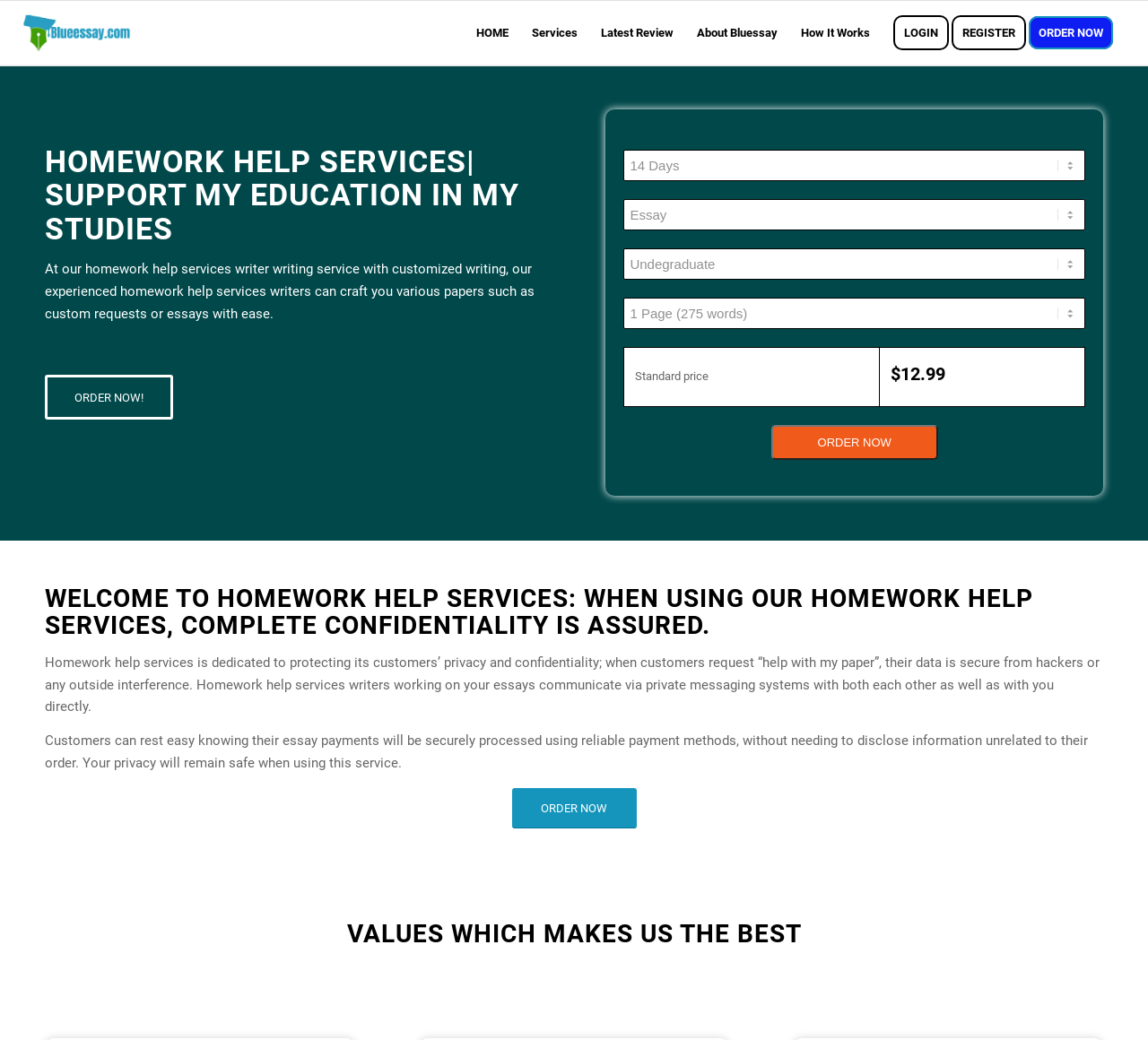Bounding box coordinates are given in the format (top-left x, top-left y, bottom-right x, bottom-right y). All values should be floating point numbers between 0 and 1. Provide the bounding box coordinate for the UI element described as: Latest Review

[0.514, 0.001, 0.597, 0.063]